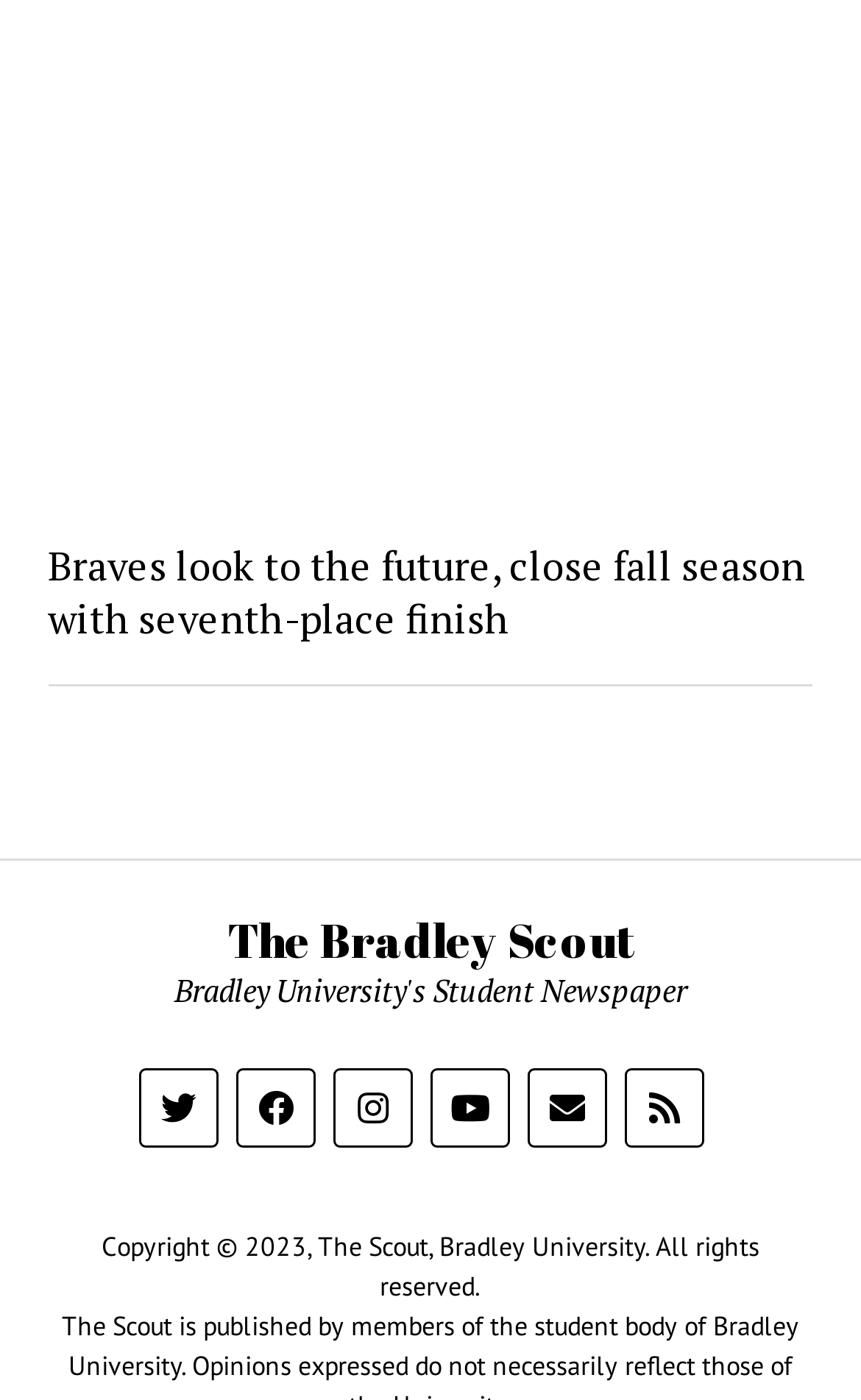What is the name of the university mentioned?
Based on the screenshot, provide your answer in one word or phrase.

Bradley University